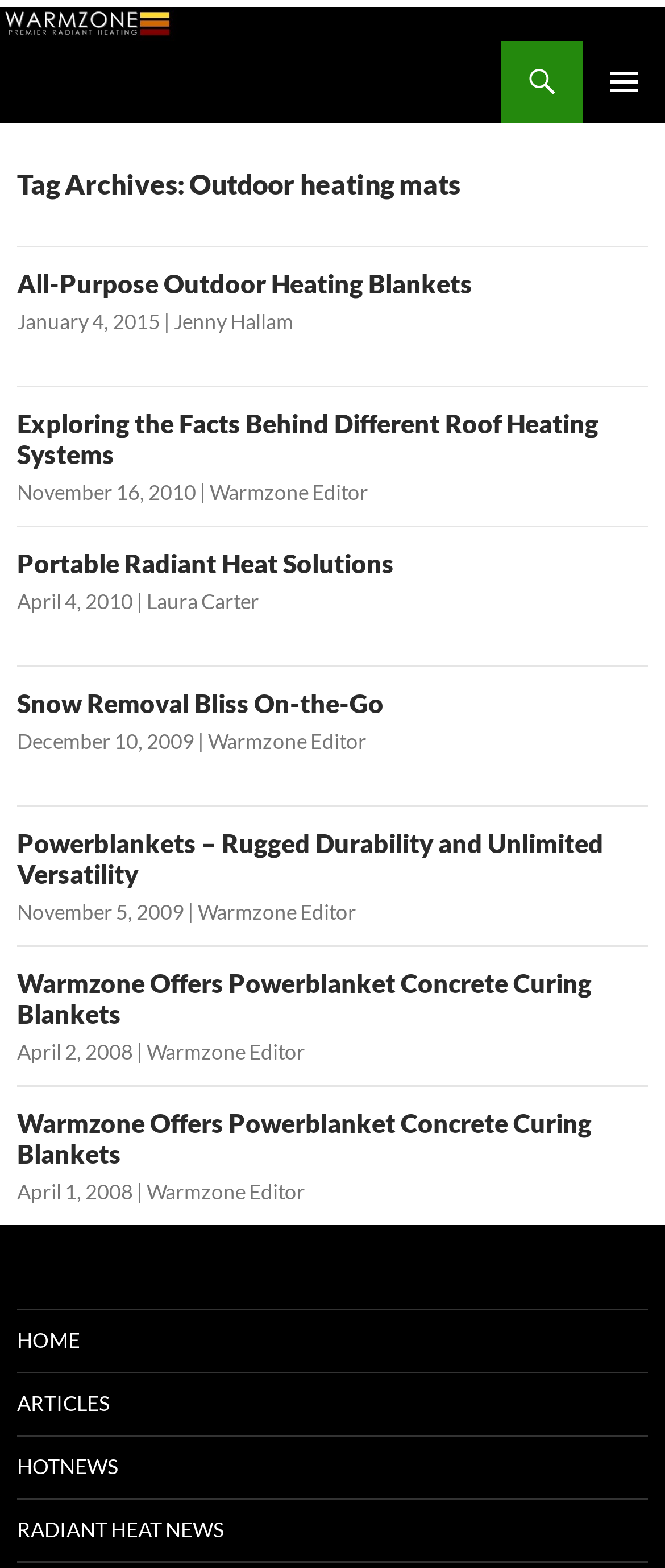What type of articles are featured on this webpage?
Look at the image and answer the question with a single word or phrase.

Outdoor heating mats and radiant heat solutions